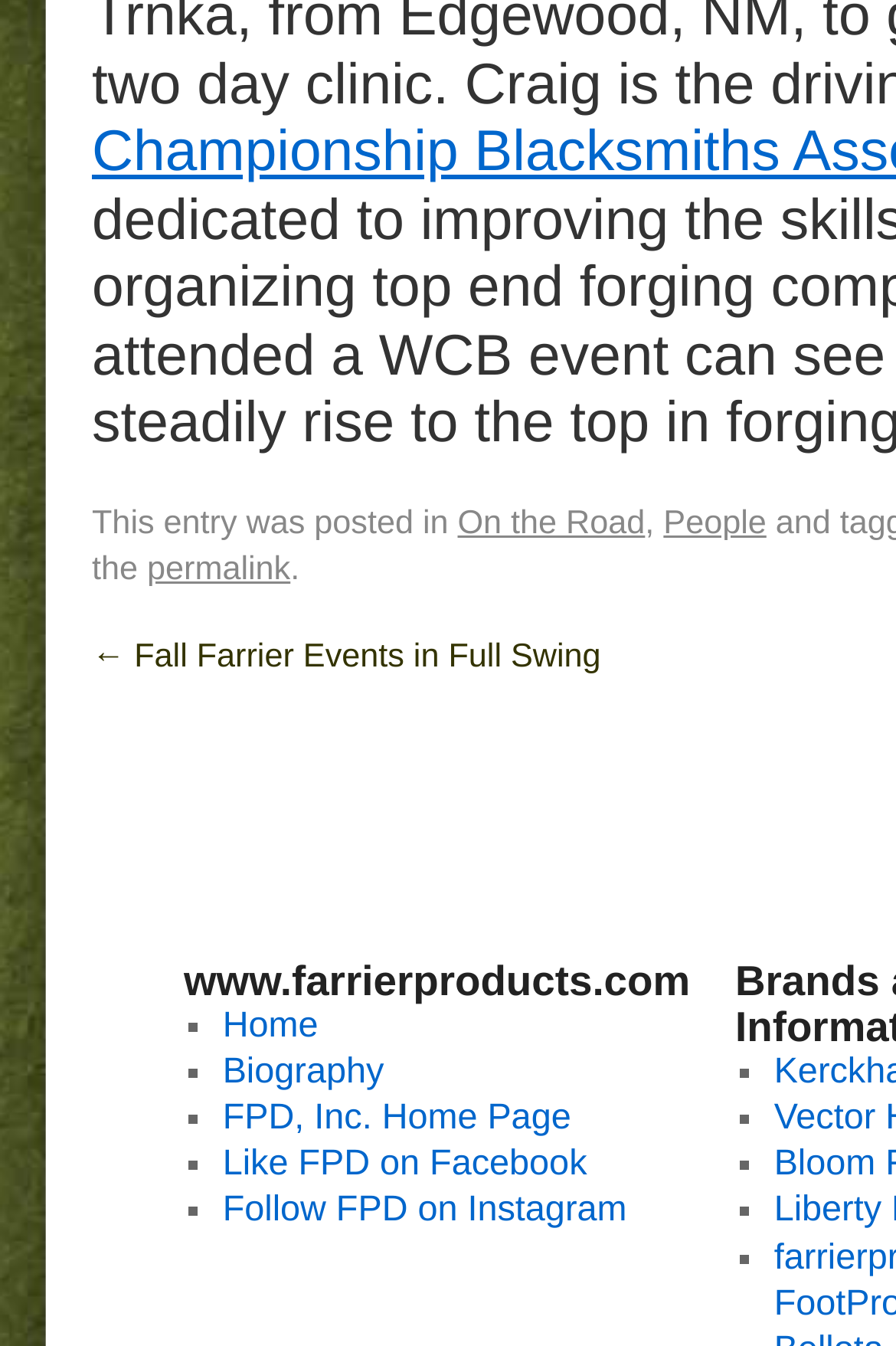Given the description of a UI element: "permalink", identify the bounding box coordinates of the matching element in the webpage screenshot.

[0.164, 0.475, 0.324, 0.502]